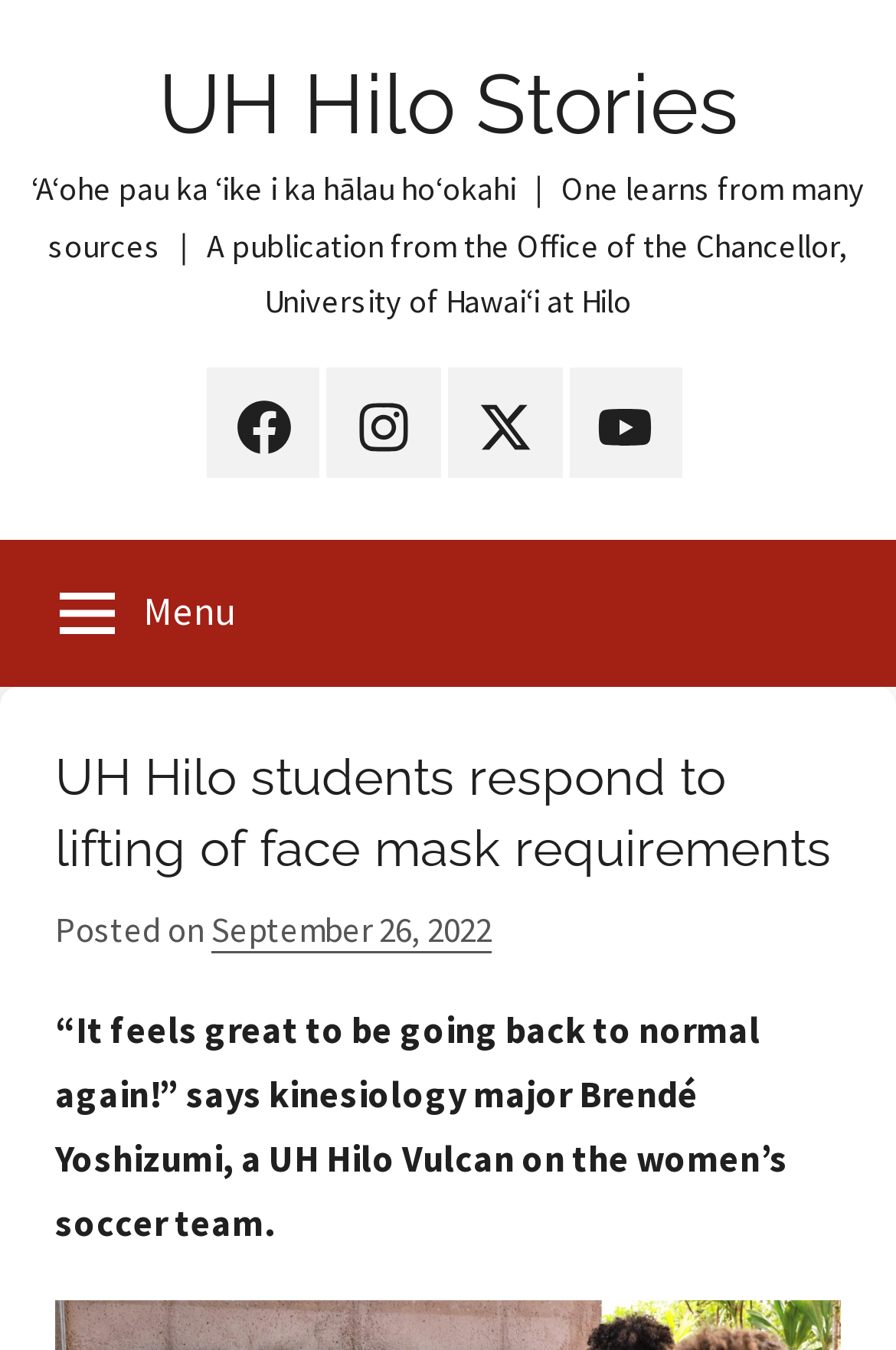Create a detailed description of the webpage's content and layout.

The webpage is about UH Hilo students responding to the lifting of face mask requirements. At the top left, there is a "Skip to content" link. Next to it, there is a link to "UH Hilo Stories". Below these links, there is a static text describing the publication, "A publication from the Office of the Chancellor, University of Hawai‘i at Hilo". 

On the top right, there are four social media links: "UH Hilo on Facebook", "UH Hilo on Instagram", "UH Hilo on X (Twitter)", and "UH Hilo on YouTube". 

Below the social media links, there is a "Menu" button that expands to a primary menu. Within the menu, there is a header with a heading that reads "UH Hilo students respond to lifting of face mask requirements". Below the heading, there is a static text "Posted on" followed by a link to the date "September 26, 2022". Next to the date, there is a static text "by" followed by a link to the author "Staff". 

Further down, there is a static text that quotes a UH Hilo student, Brendé Yoshizumi, saying "It feels great to be going back to normal again!” The quote is from a kinesiology major who is also a UH Hilo Vulcan on the women’s soccer team.